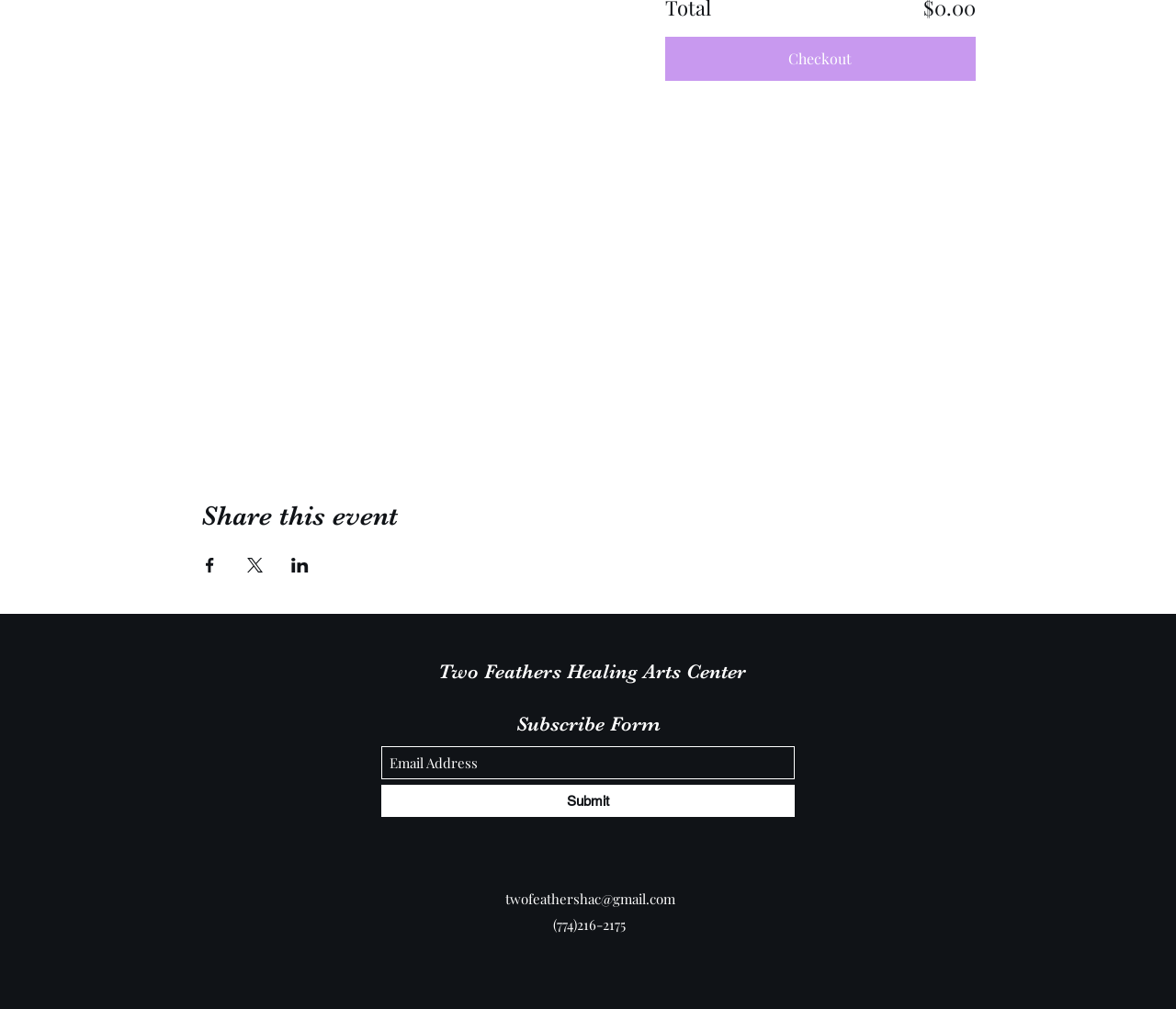Based on the image, please respond to the question with as much detail as possible:
What is the state of the 'Checkout' button?

I found the answer by looking at the button element with the text 'Checkout' which has the property 'disabled: True' indicating that the button is currently disabled.